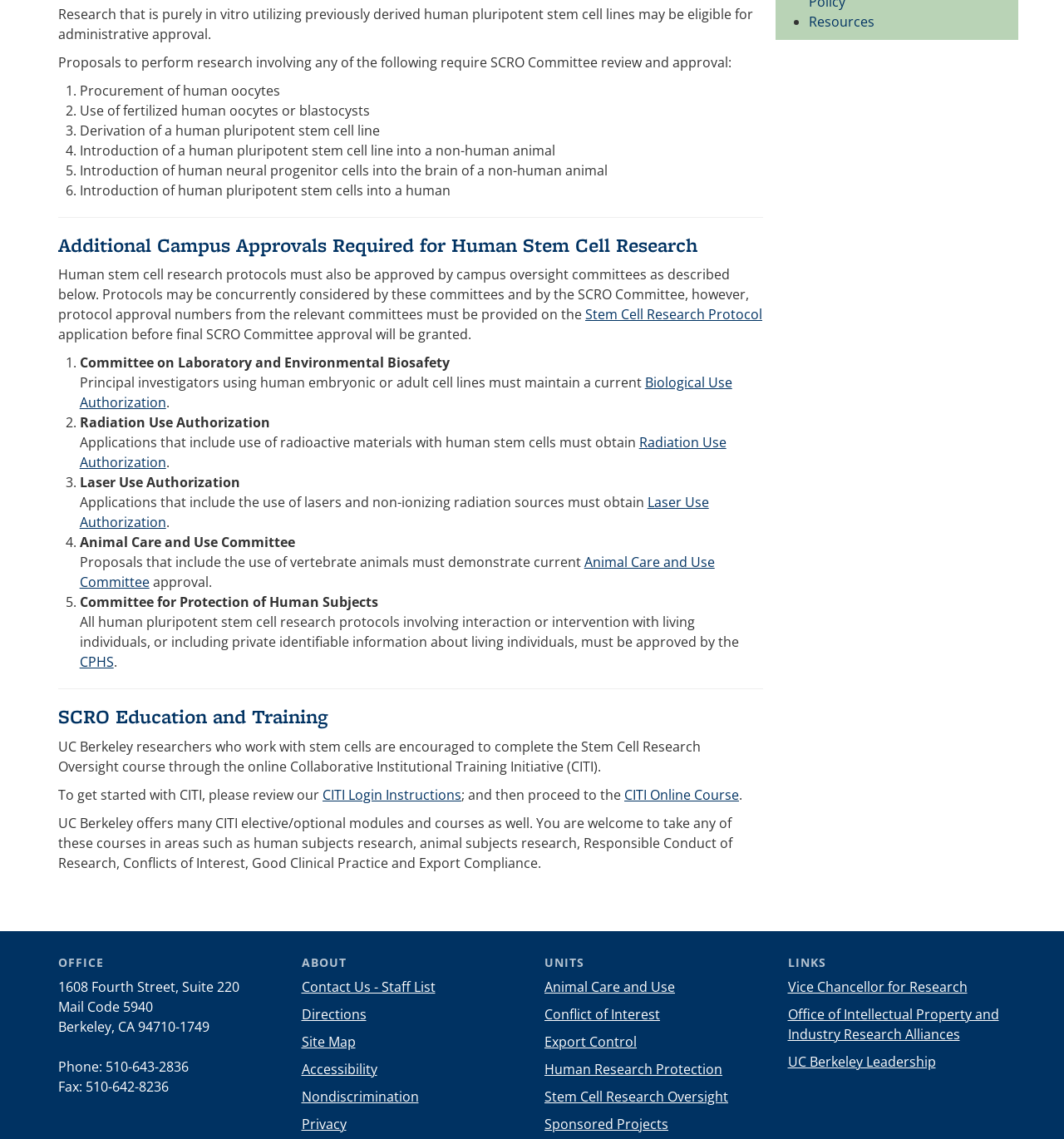Bounding box coordinates are specified in the format (top-left x, top-left y, bottom-right x, bottom-right y). All values are floating point numbers bounded between 0 and 1. Please provide the bounding box coordinate of the region this sentence describes: CPHS

[0.075, 0.573, 0.107, 0.589]